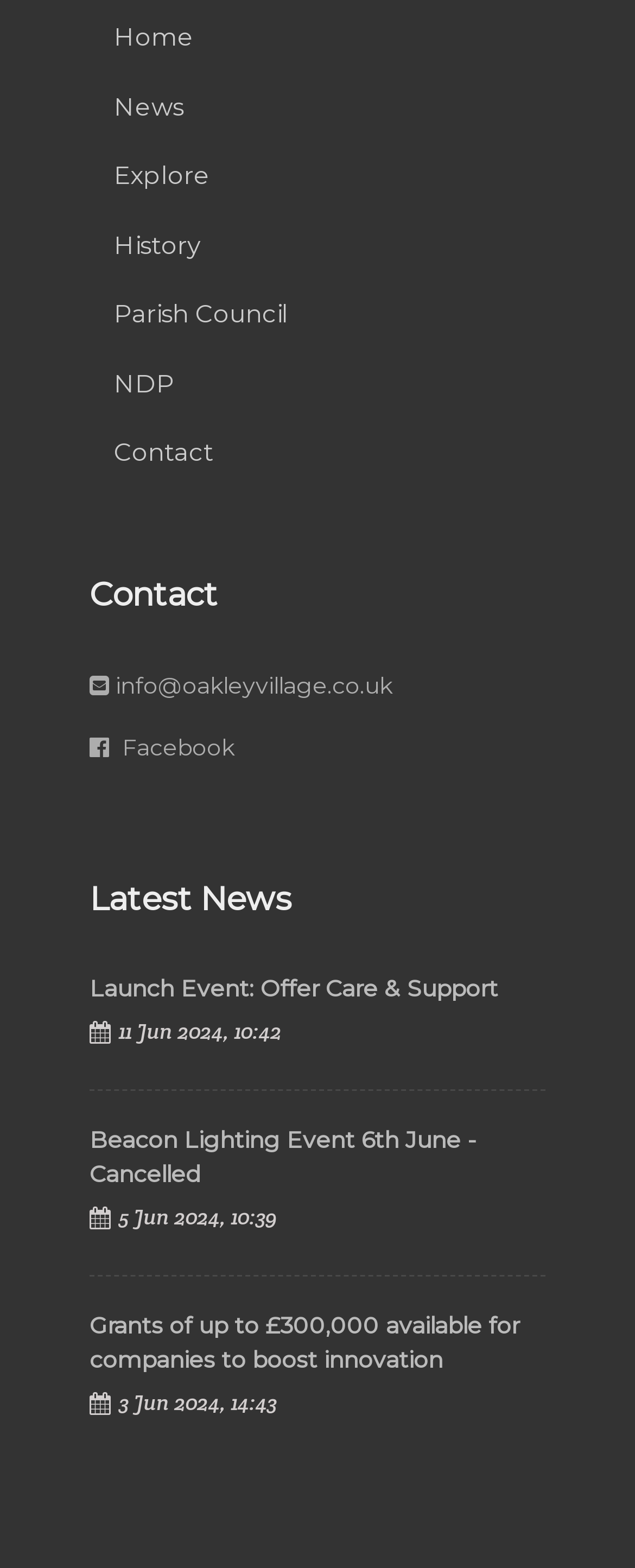Please provide a comprehensive answer to the question based on the screenshot: What is the purpose of the 'NDP' link on the page?

I found the 'NDP' link among the navigation links at the top of the page, but its purpose is not specified on the page.